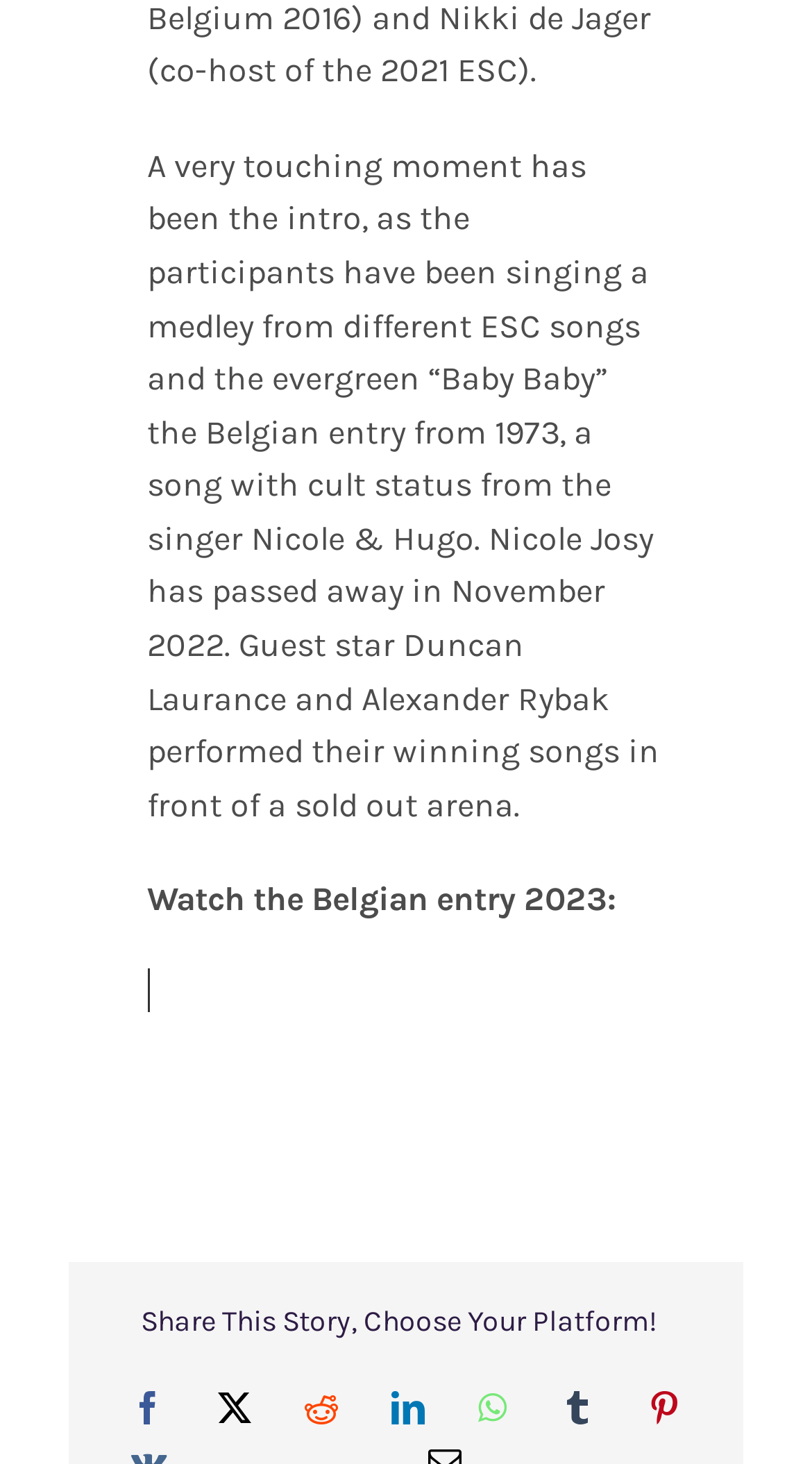Please predict the bounding box coordinates of the element's region where a click is necessary to complete the following instruction: "Share on Facebook". The coordinates should be represented by four float numbers between 0 and 1, i.e., [left, top, right, bottom].

[0.136, 0.943, 0.228, 0.981]